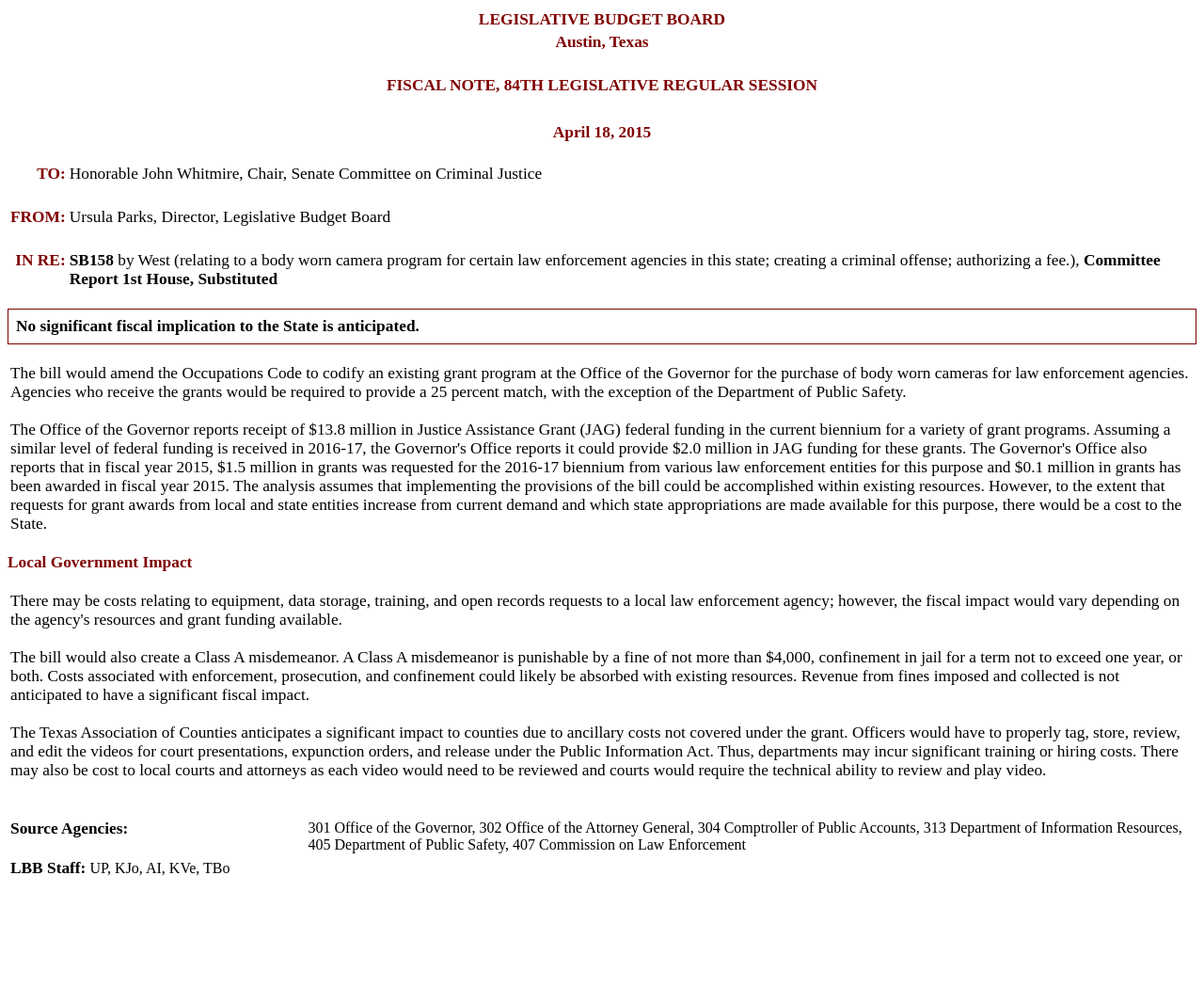Create an in-depth description of the webpage, covering main sections.

The webpage appears to be a fiscal note report for a legislative bill, specifically 84(R) SB 158. The report is divided into several sections, each containing relevant information about the bill's impact.

At the top of the page, there is a header section with the title "84(R) SB 158 - House Committee Report version - Fiscal Note" and a table with the Legislative Budget Board's information, including the title "LEGISLATIVE BUDGET BOARD" and the location "Austin, Texas".

Below the header section, there is a table with a series of rows, each containing information about the bill. The first row has the title "FISCAL NOTE, 84TH LEGISLATIVE REGULAR SESSION", followed by a row with the date "April 18, 2015". The subsequent rows contain the names and titles of individuals involved in the bill, including the chair of the Senate Committee on Criminal Justice and the director of the Legislative Budget Board.

The main content of the report is divided into several sections, each addressing a specific aspect of the bill's impact. The first section discusses the bill's purpose, which is to amend the Occupations Code to codify an existing grant program for the purchase of body-worn cameras for law enforcement agencies. The section also explains that agencies receiving the grants would be required to provide a 25% match, with the exception of the Department of Public Safety.

The next section is titled "Local Government Impact" and discusses the potential costs associated with enforcing, prosecuting, and confining individuals under the new law. The section notes that these costs could likely be absorbed with existing resources and that revenue from fines imposed and collected is not anticipated to have a significant fiscal impact.

The following section provides more detailed information about the potential impact on local governments, including the costs of training or hiring personnel to properly tag, store, review, and edit videos for court presentations, expunction orders, and release under the Public Information Act. The section also notes that local courts and attorneys may incur costs related to reviewing and playing video evidence.

Finally, the report includes two tables at the bottom of the page, one listing the source agencies involved in the bill and the other listing the LBB staff who worked on the report.

Throughout the report, there are several blocks of text that provide detailed information about the bill's impact, including its effects on law enforcement agencies, local governments, and the state's fiscal resources.